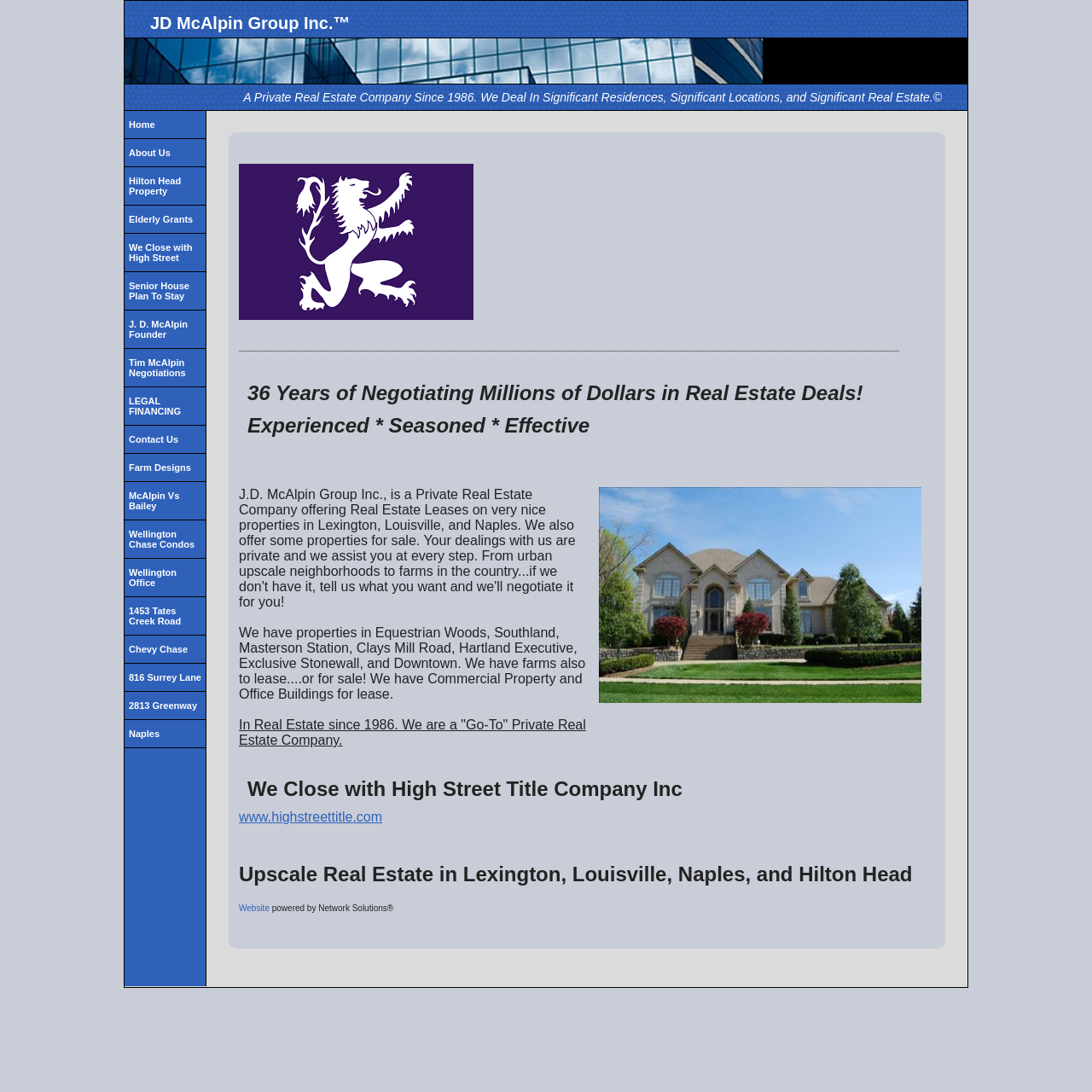What is the location of the properties offered by JD McAlpin Group Inc.?
Analyze the image and deliver a detailed answer to the question.

The webpage mentions that JD McAlpin Group Inc. offers properties in Lexington, Louisville, Naples, and Hilton Head, indicating that these are the locations of the properties.